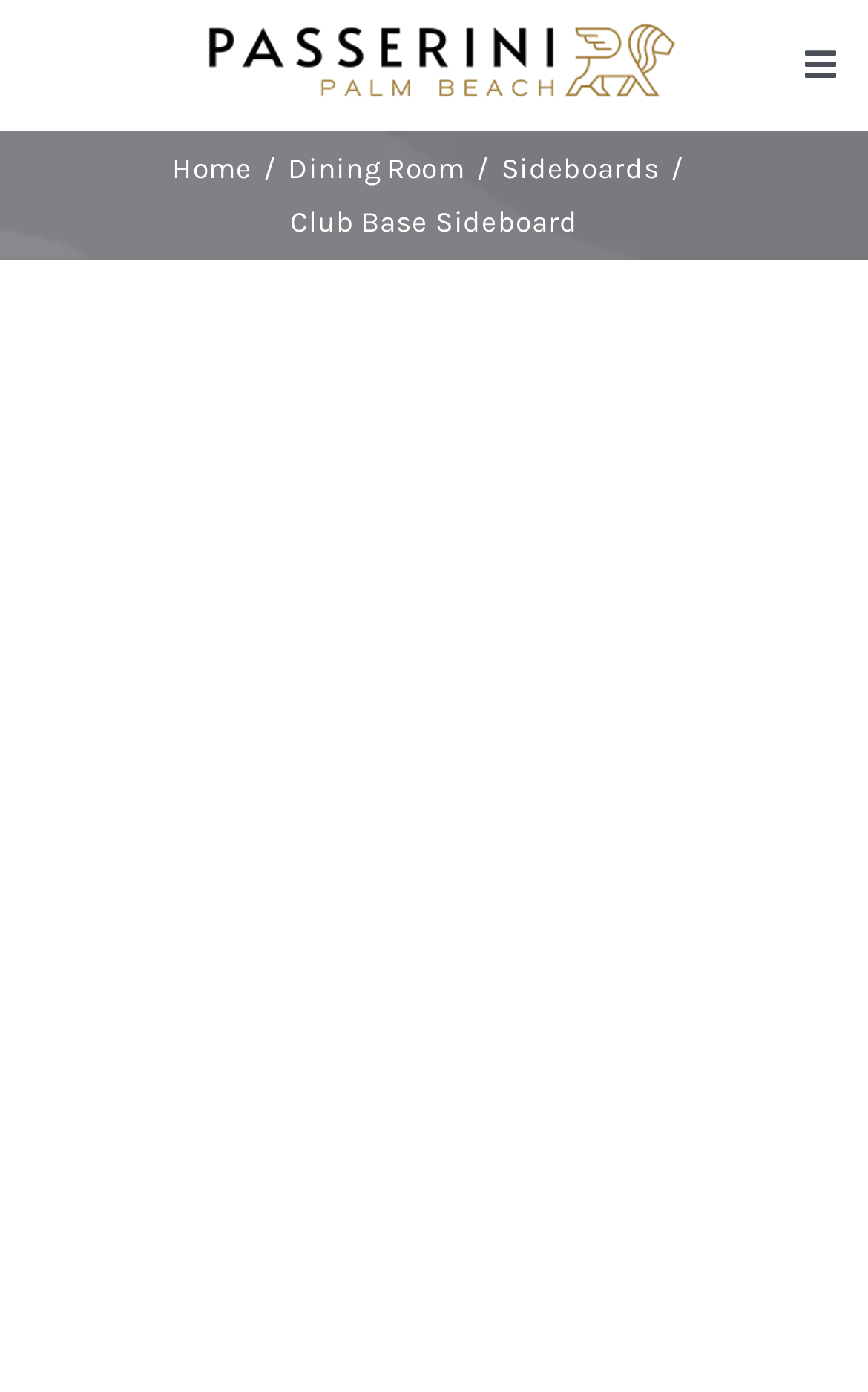What is the type of room where the product can be used?
Please respond to the question thoroughly and include all relevant details.

I inferred the answer by looking at the navigation links in the main menu. One of the links is 'Dining Room', which suggests that the product, a sideboard, can be used in a dining room.